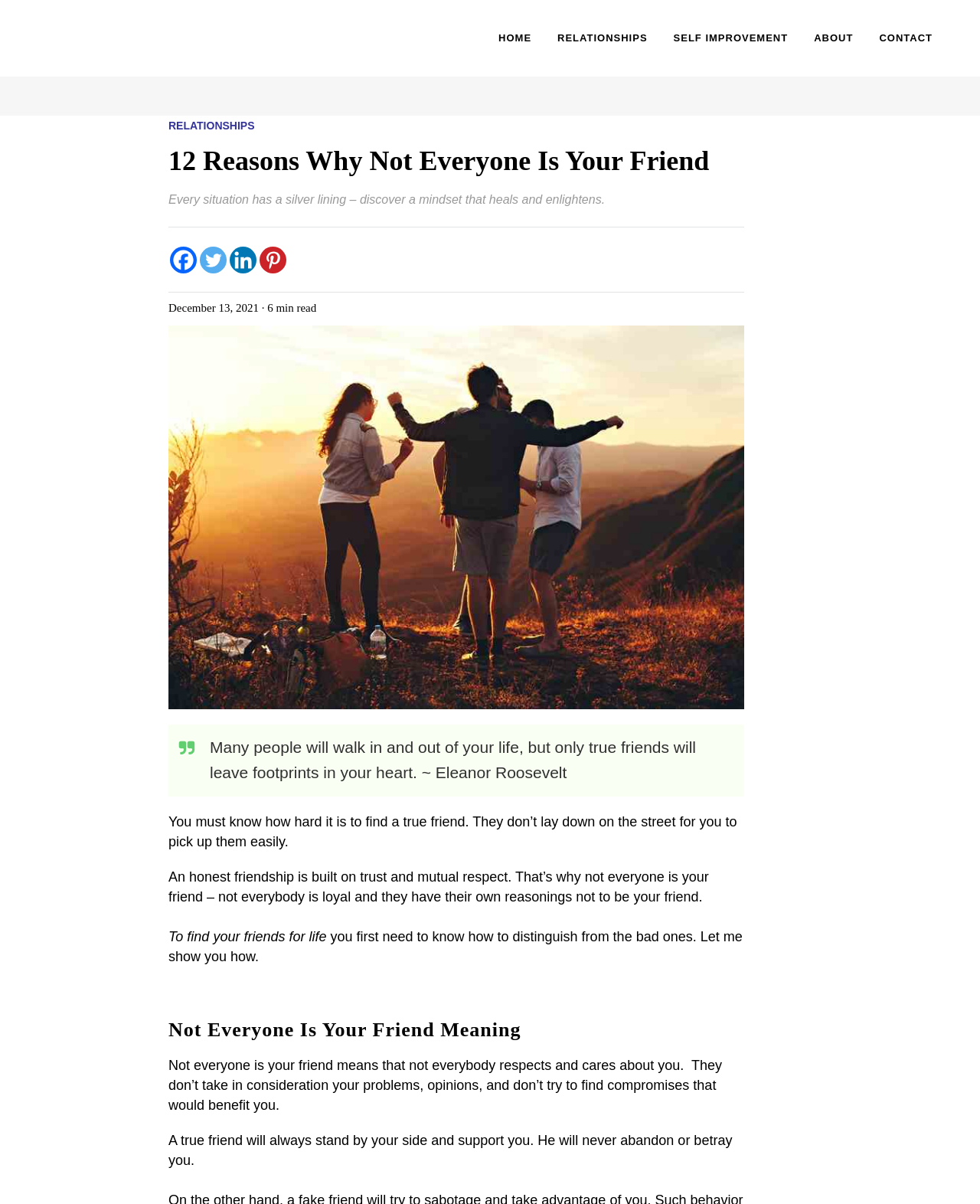Can you give a detailed response to the following question using the information from the image? What is the main topic of this webpage?

Based on the webpage content, including the title '12 Reasons Why Not Everyone Is Your Friend' and the text discussing the importance of true friends, it is clear that the main topic of this webpage is friendship.